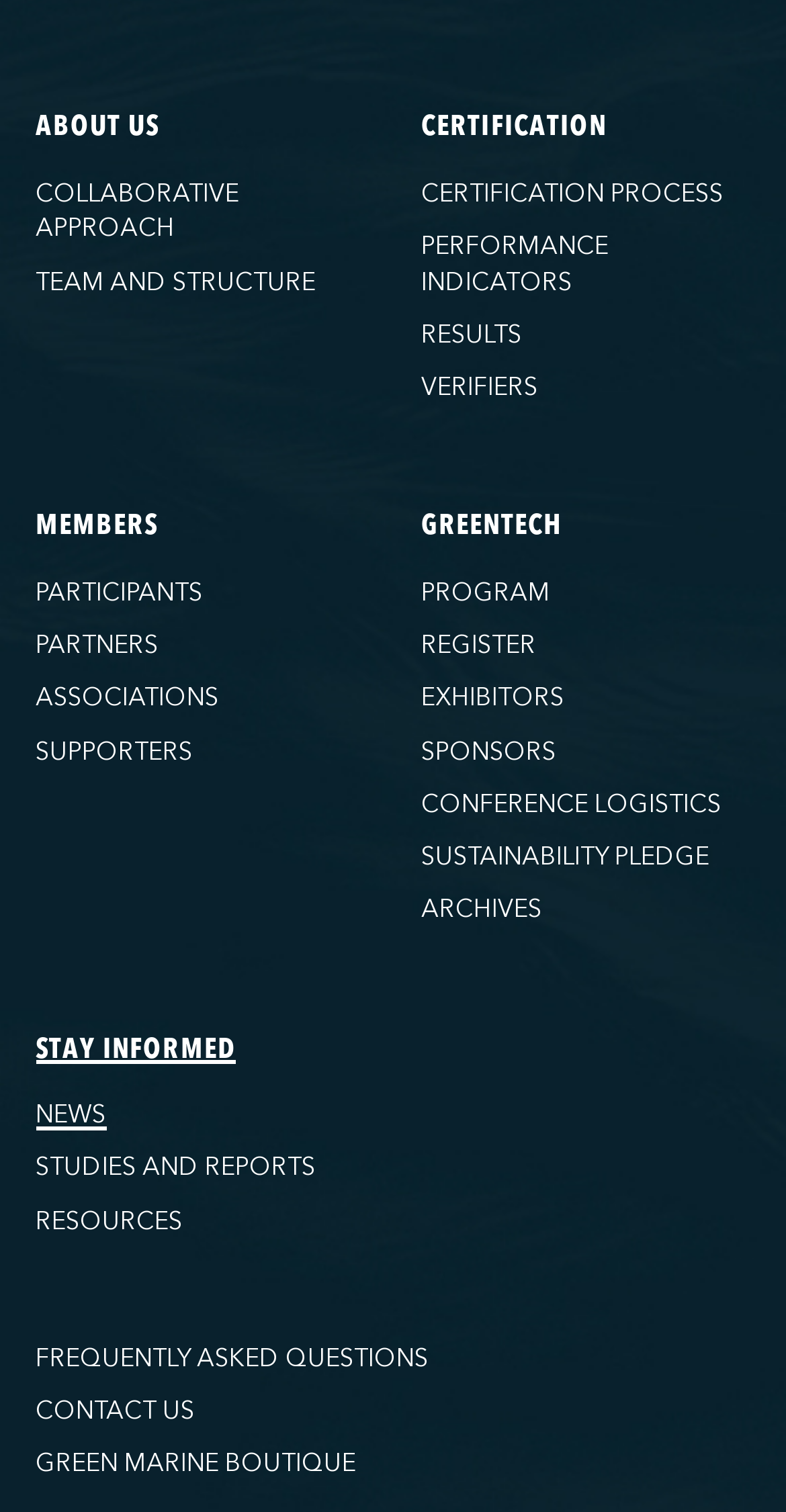Provide a short answer to the following question with just one word or phrase: What is the link related to sustainability?

SUSTAINABILITY PLEDGE